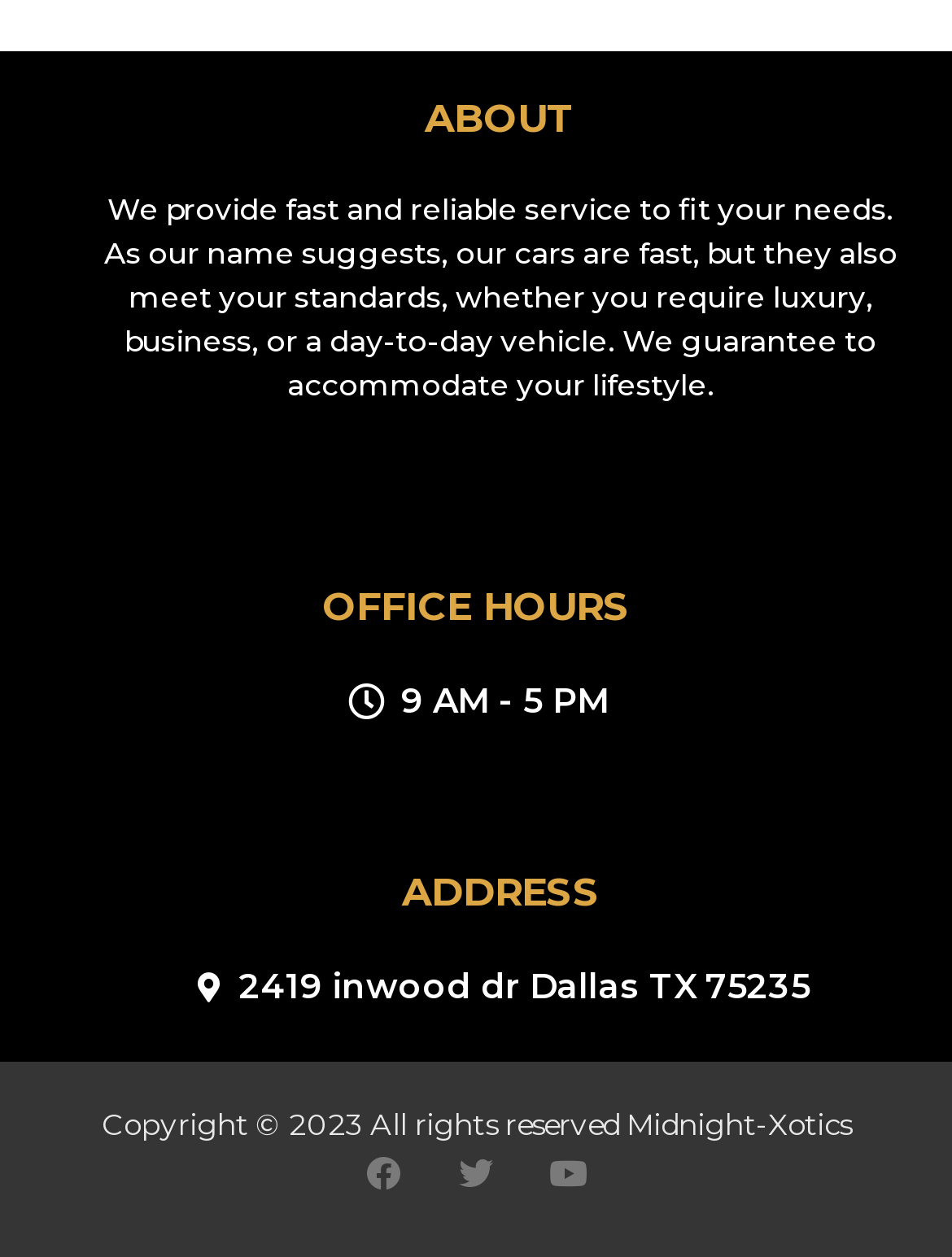Please answer the following question using a single word or phrase: 
What are the office hours?

9 AM - 5 PM